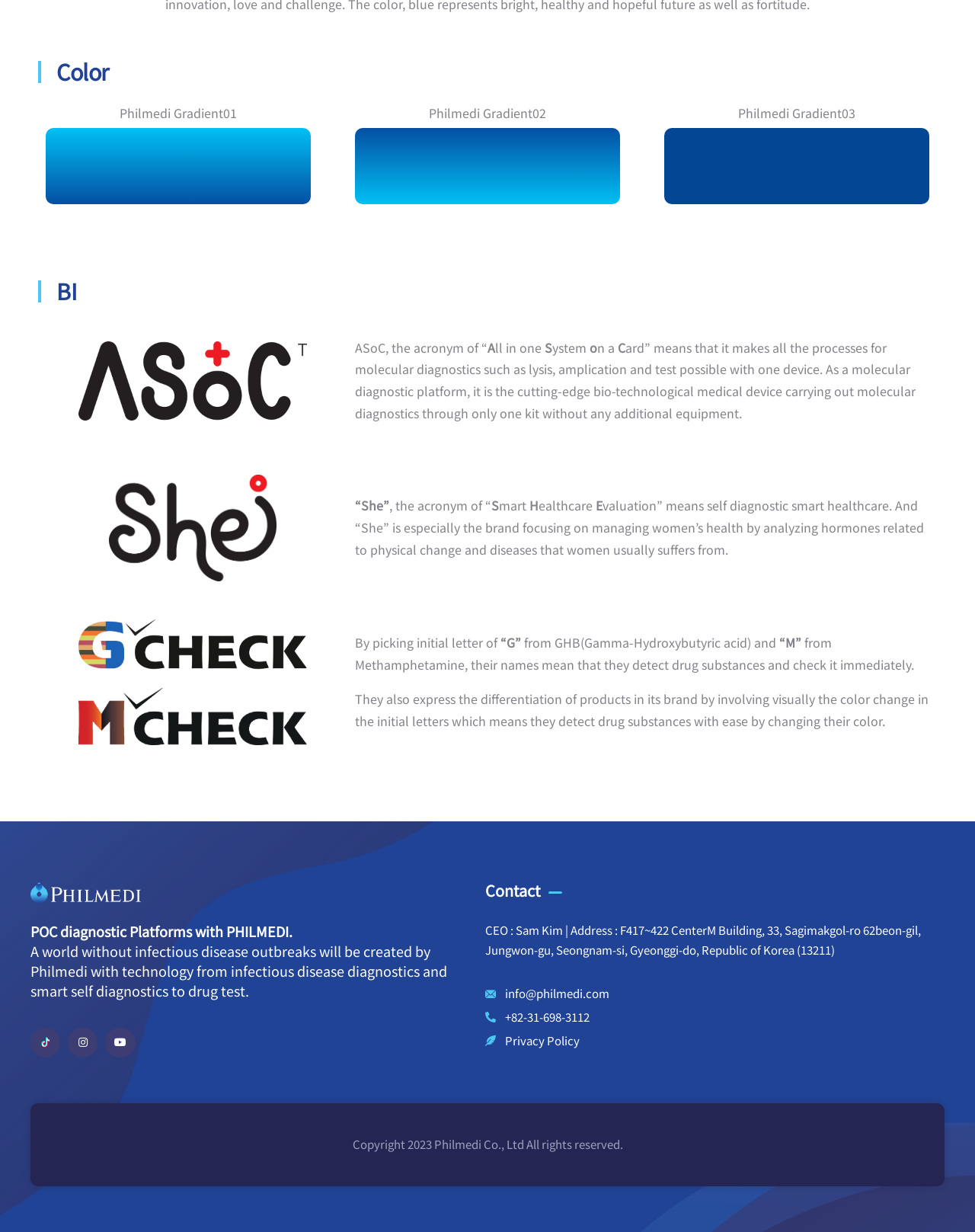Predict the bounding box coordinates of the UI element that matches this description: "Instagram". The coordinates should be in the format [left, top, right, bottom] with each value between 0 and 1.

[0.07, 0.834, 0.1, 0.858]